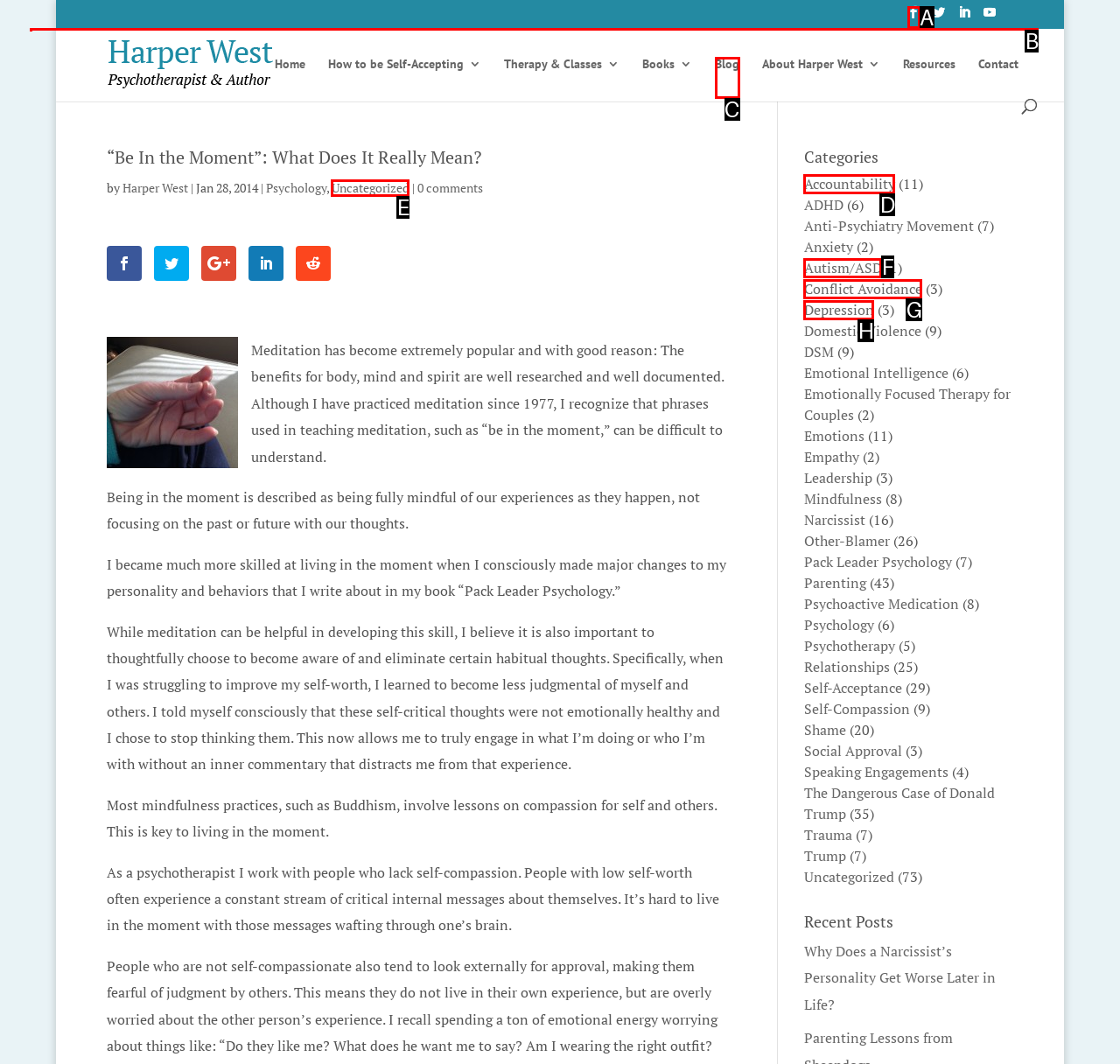Identify the letter of the UI element I need to click to carry out the following instruction: Search for something

B